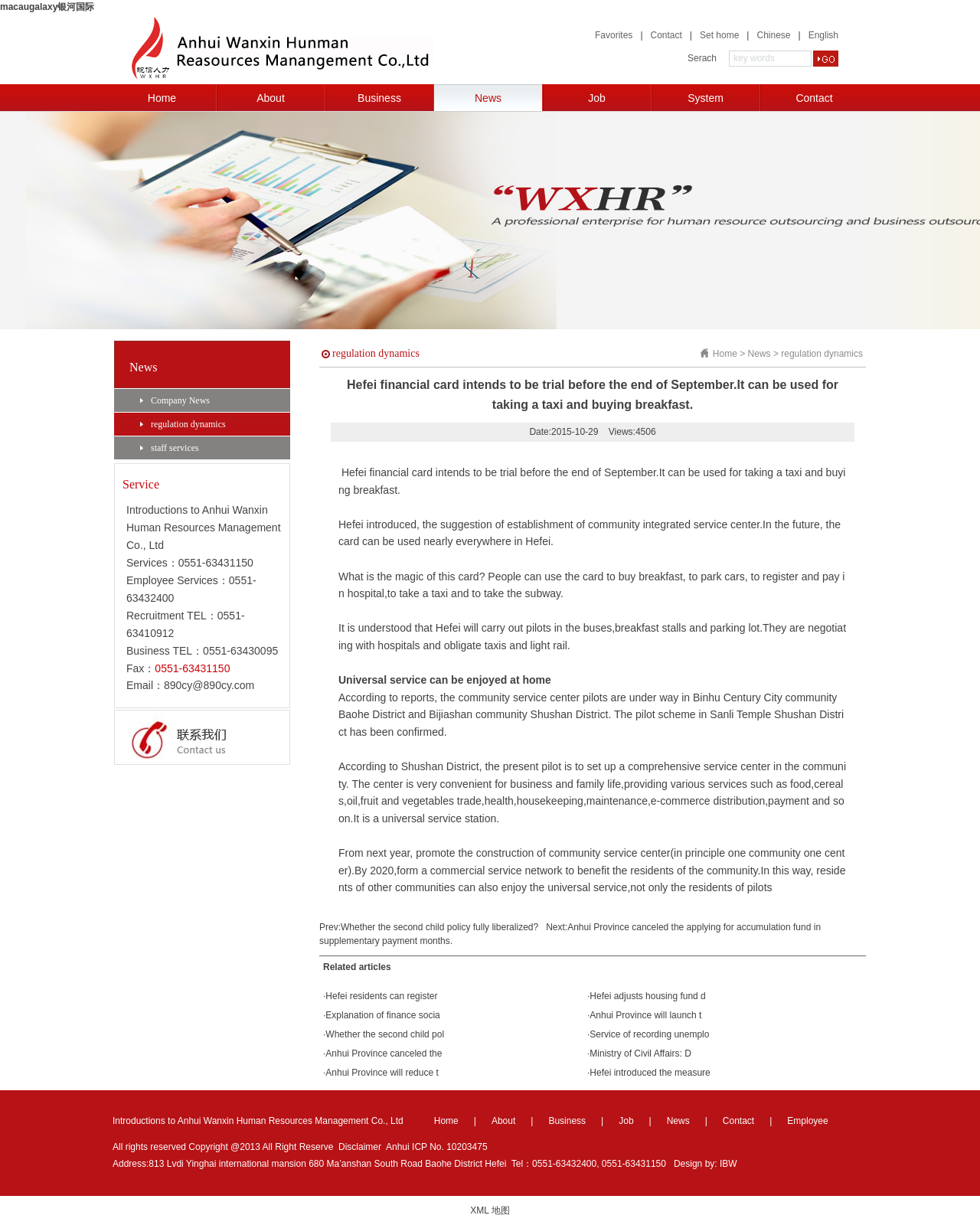Specify the bounding box coordinates of the area that needs to be clicked to achieve the following instruction: "Search for keywords".

[0.744, 0.041, 0.828, 0.054]